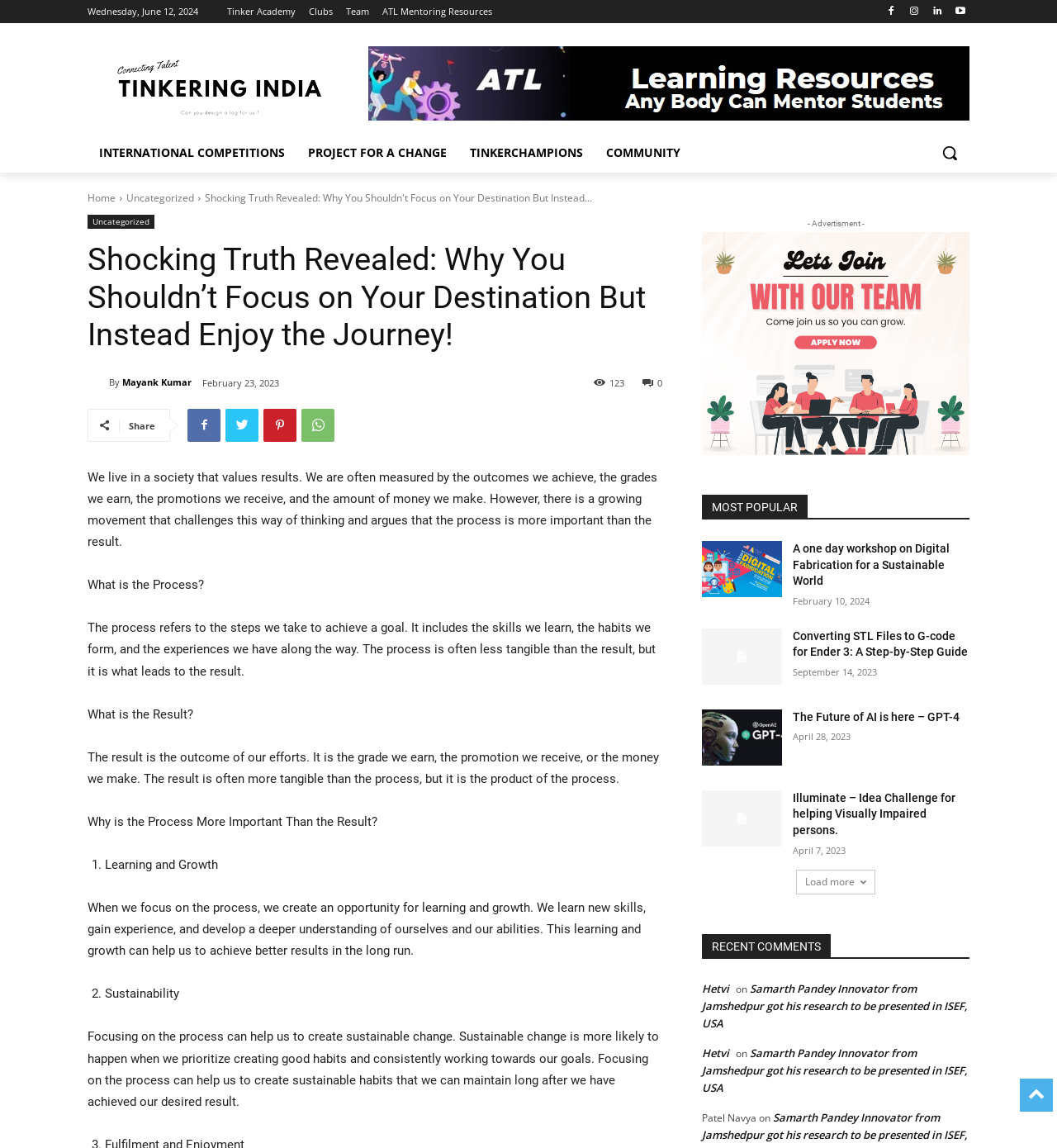What is the date of the article?
Give a single word or phrase answer based on the content of the image.

February 23, 2023